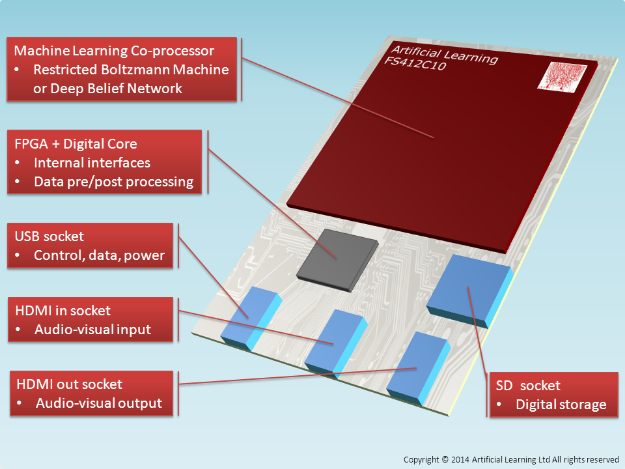Elaborate on the contents of the image in great detail.

The image showcases the MLoaB (Machine Learning on a Board) circuit board, designed for integration into a variety of applications. Central to its functionality is the Artificial Learning co-processor chip, identified as FS412C10, which facilitates advanced machine learning processes. The board features multiple essential components including:

- **FPGA + Digital Core**: This setup allows for internal interfaces and efficient pre/post-processing of data, enhancing the board's processing capabilities.
- **USB Socket**: Designed for control, data transfer, and power supply, ensuring seamless connectivity with external devices.
- **HDMI In and Out Sockets**: These ports provide audio-visual input and output functionalities, enabling interaction with displays and multimedia sources.
- **SD Socket**: This port is designated for digital storage, allowing users to expand memory capacity through compatible SD cards.

Overall, the MLoaB circuit board is engineered for easy plug-and-play compatibility with standard interfaces like HDMI and USB, making it an ideal solution for developers looking to build innovative applications leveraging machine learning technology.